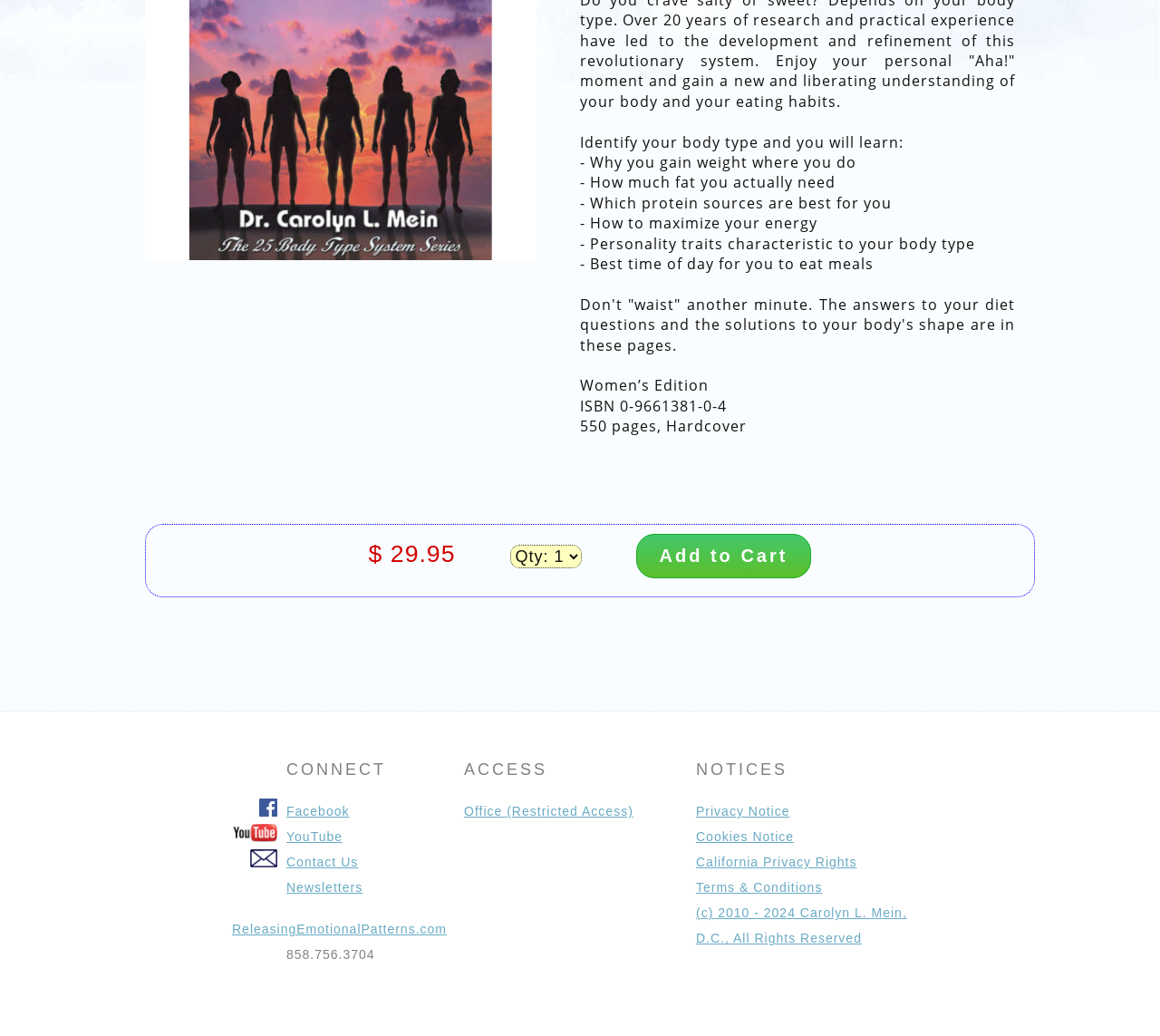Given the element description, predict the bounding box coordinates in the format (top-left x, top-left y, bottom-right x, bottom-right y). Make sure all values are between 0 and 1. Here is the element description: Terms & Conditions

[0.6, 0.85, 0.709, 0.864]